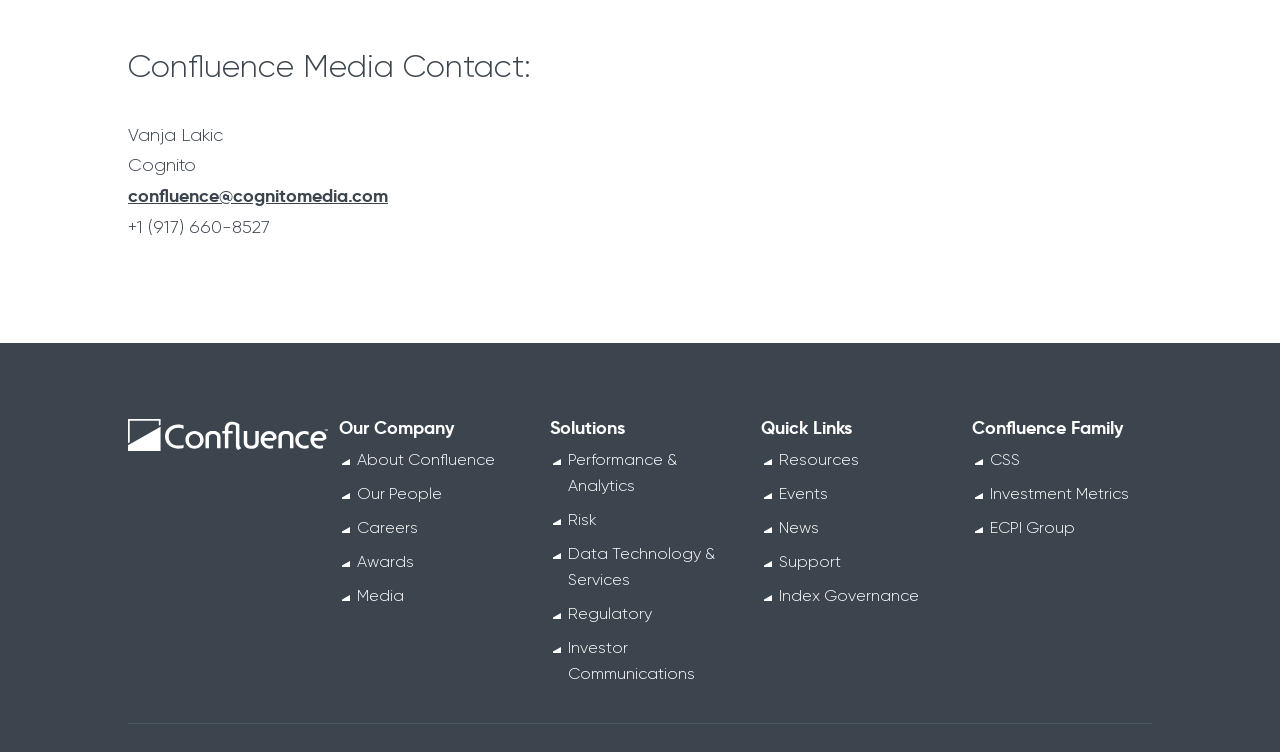Find the bounding box coordinates for the element that must be clicked to complete the instruction: "view Awards". The coordinates should be four float numbers between 0 and 1, indicated as [left, top, right, bottom].

[0.279, 0.734, 0.323, 0.759]